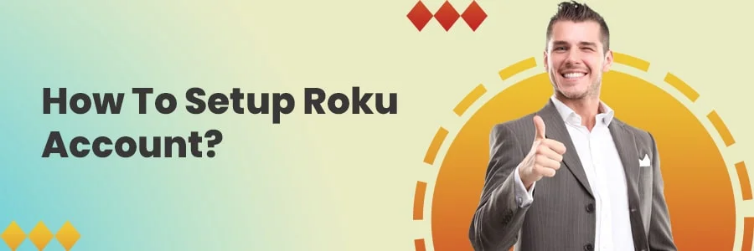Provide a comprehensive description of the image.

This vibrant image features a confident man giving a thumbs-up, symbolizing success and satisfaction, alongside the bold text "How To Setup Roku Account?" The backdrop is a gradient of soft colors, enhancing the visual appeal. Geometric shapes in warm tones are displayed in the corners, adding a playful touch. This design effectively aligns with the theme of guiding users in setting up their Roku accounts, promising a straightforward and encouraging experience for new users.